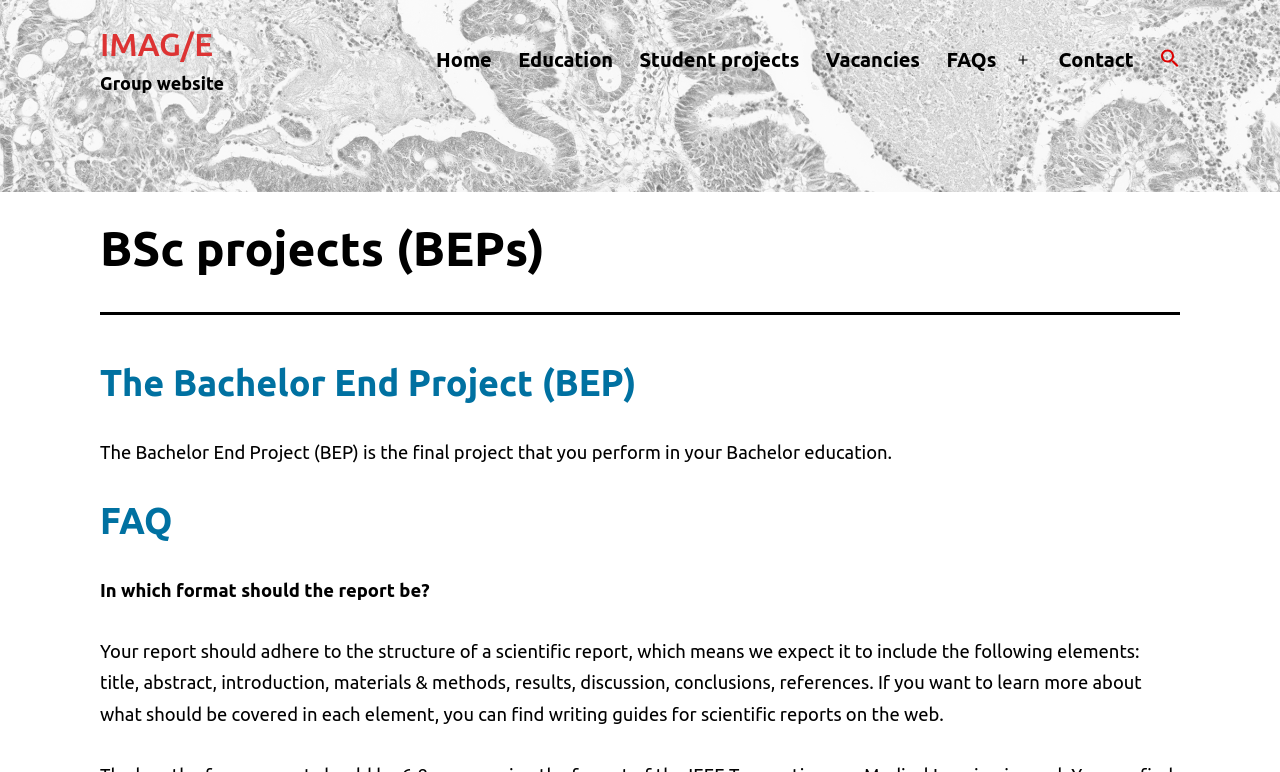Determine the bounding box coordinates for the area that needs to be clicked to fulfill this task: "go to home page". The coordinates must be given as four float numbers between 0 and 1, i.e., [left, top, right, bottom].

[0.33, 0.045, 0.395, 0.111]